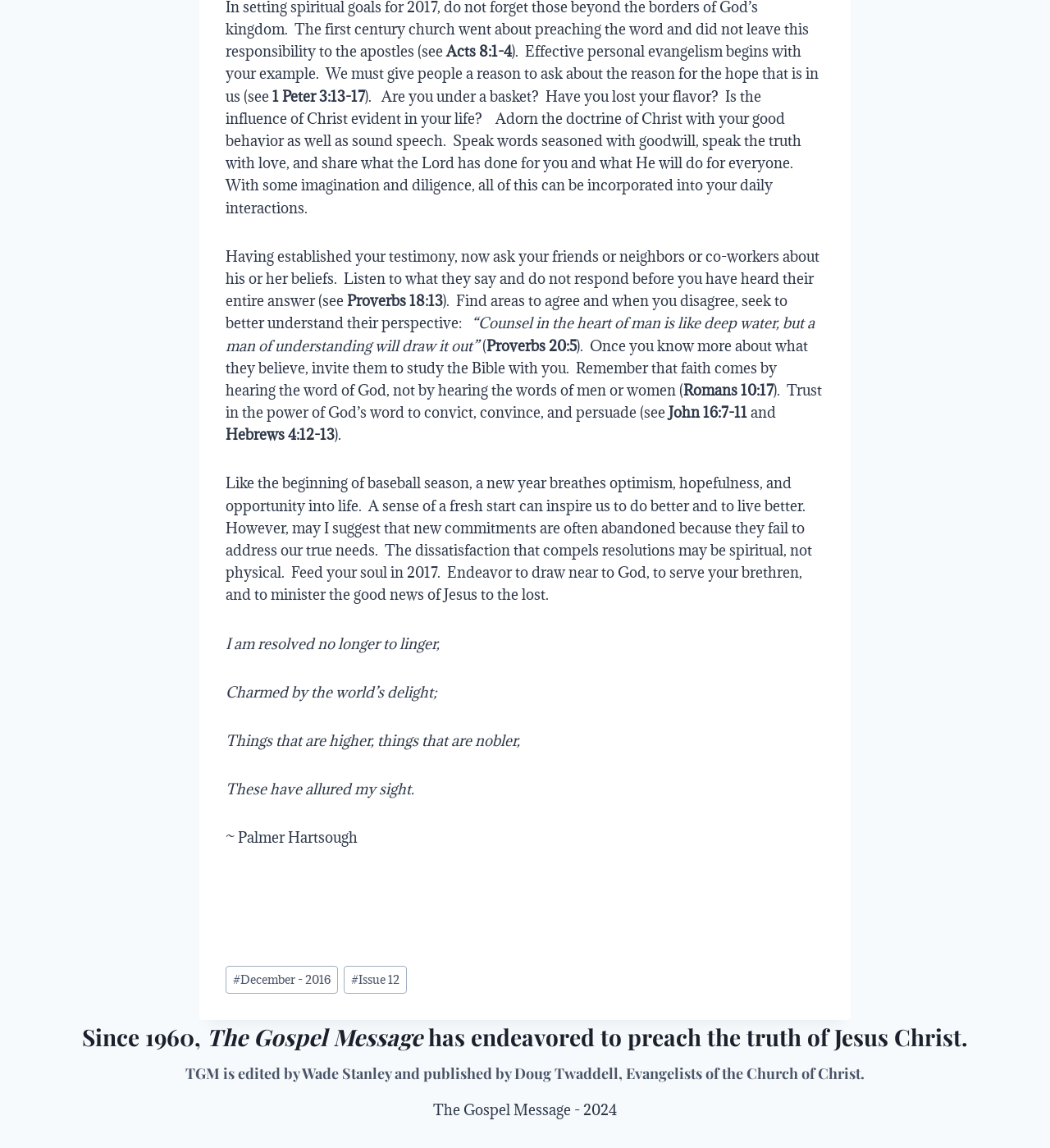Provide the bounding box coordinates of the HTML element this sentence describes: "#Issue 12". The bounding box coordinates consist of four float numbers between 0 and 1, i.e., [left, top, right, bottom].

[0.327, 0.841, 0.388, 0.866]